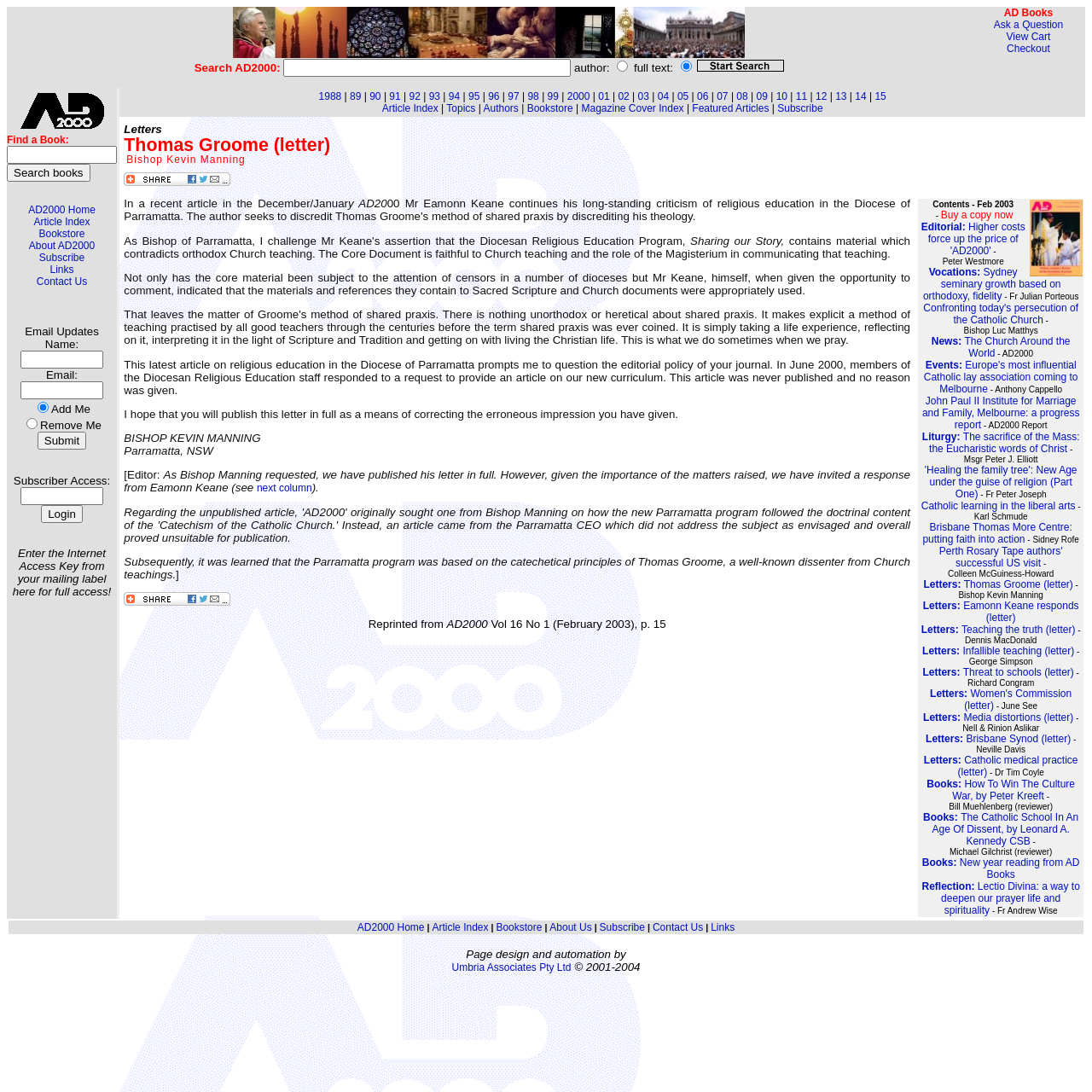Determine the coordinates of the bounding box for the clickable area needed to execute this instruction: "Login to subscriber access".

[0.038, 0.462, 0.076, 0.479]